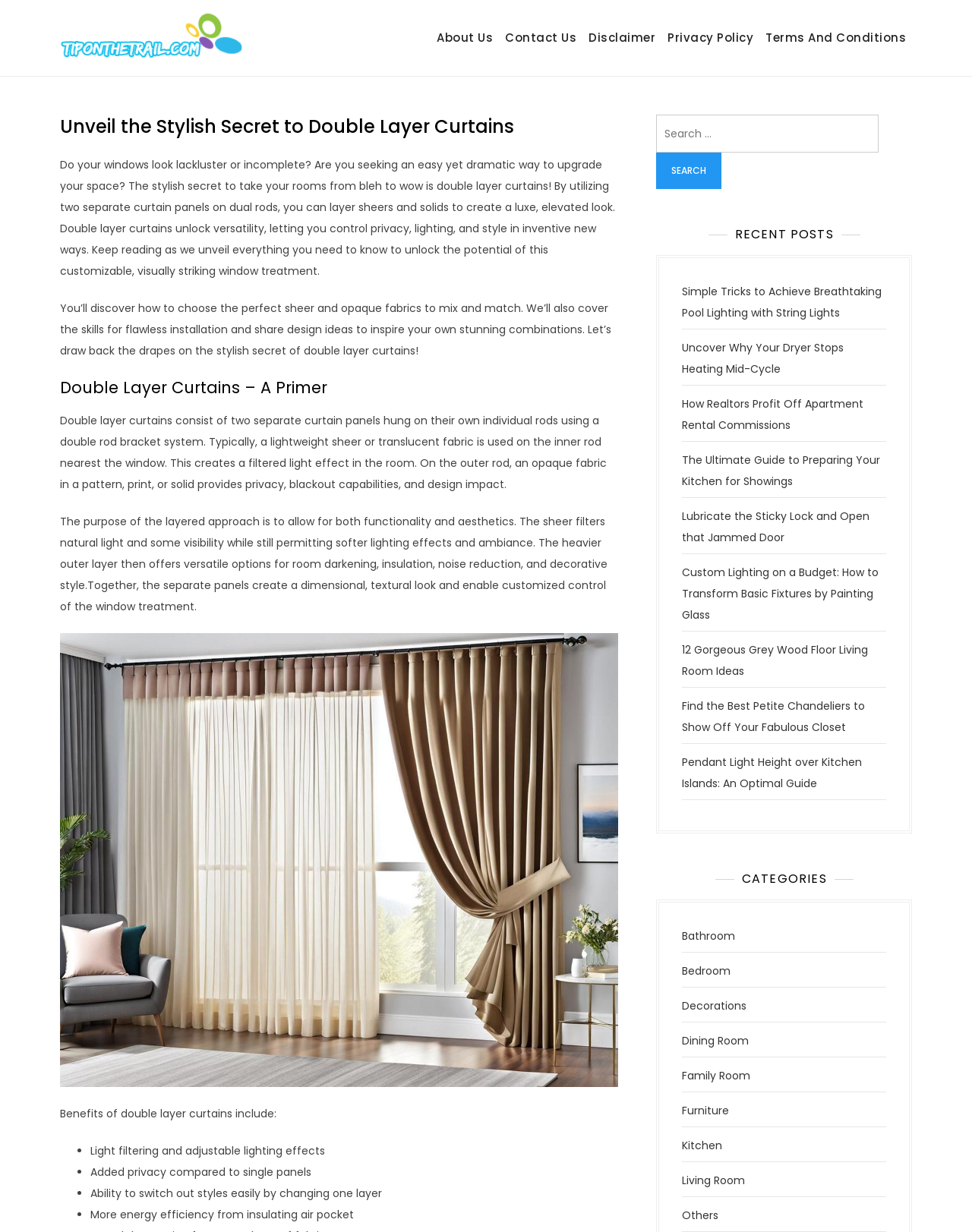What is the headline of the webpage?

Unveil the Stylish Secret to Double Layer Curtains